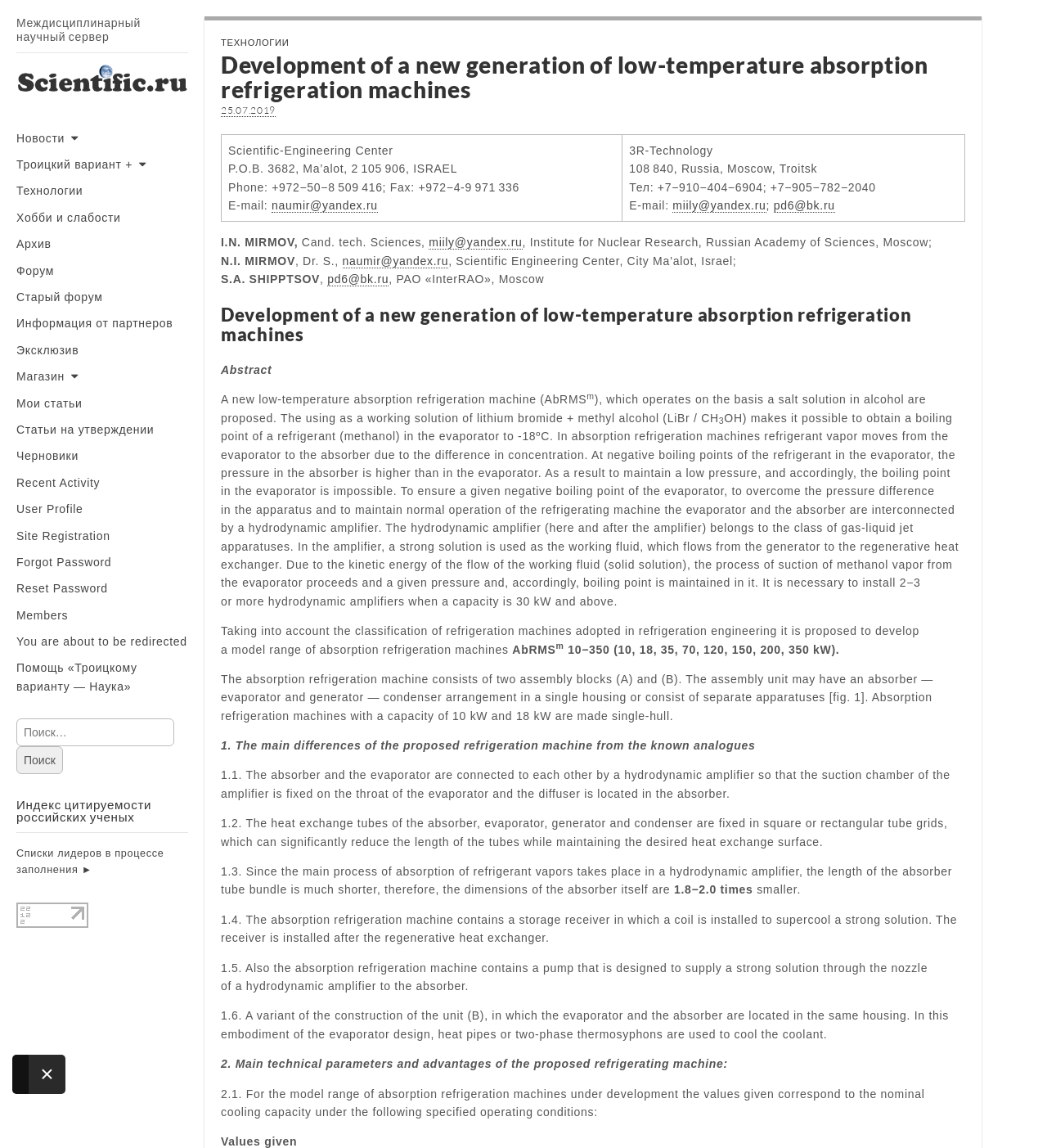What is the arrangement of the absorber and evaporator in a single-hull machine?
Look at the screenshot and respond with a single word or phrase.

In a single housing